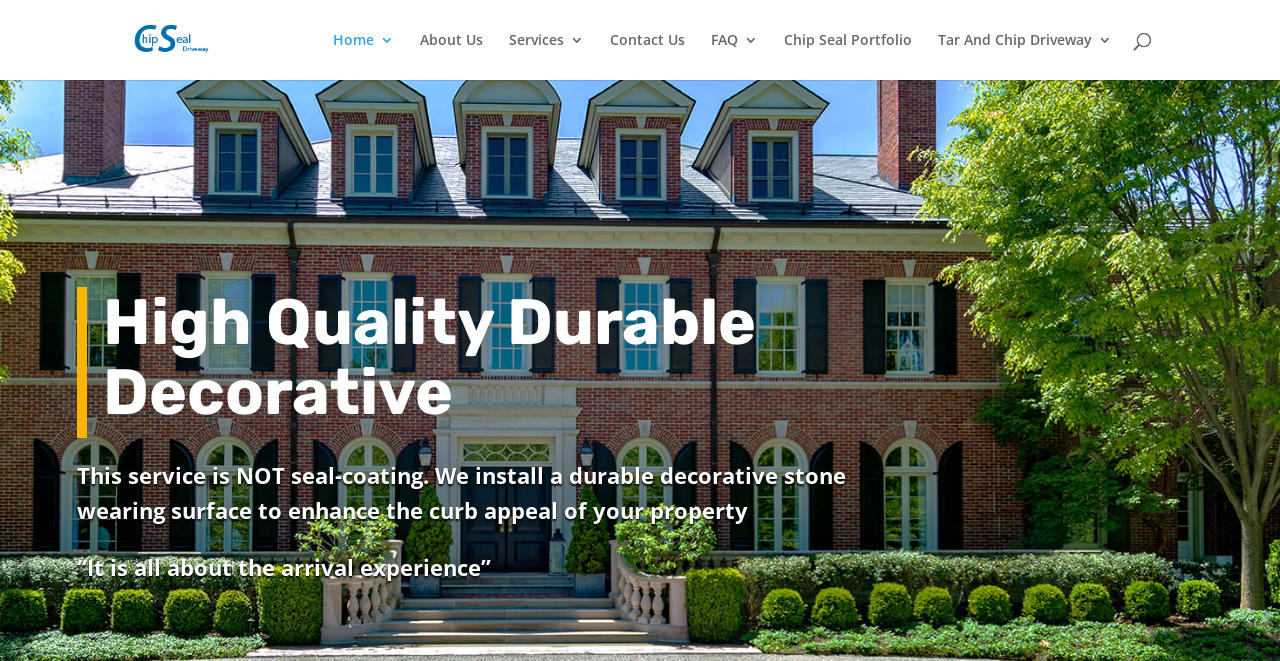What is the quote mentioned on the webpage?
Please answer the question with a detailed and comprehensive explanation.

The webpage contains a static text element with the quote '“It is all about the arrival experience”', which suggests that the arrival experience is important for the contractor's services.